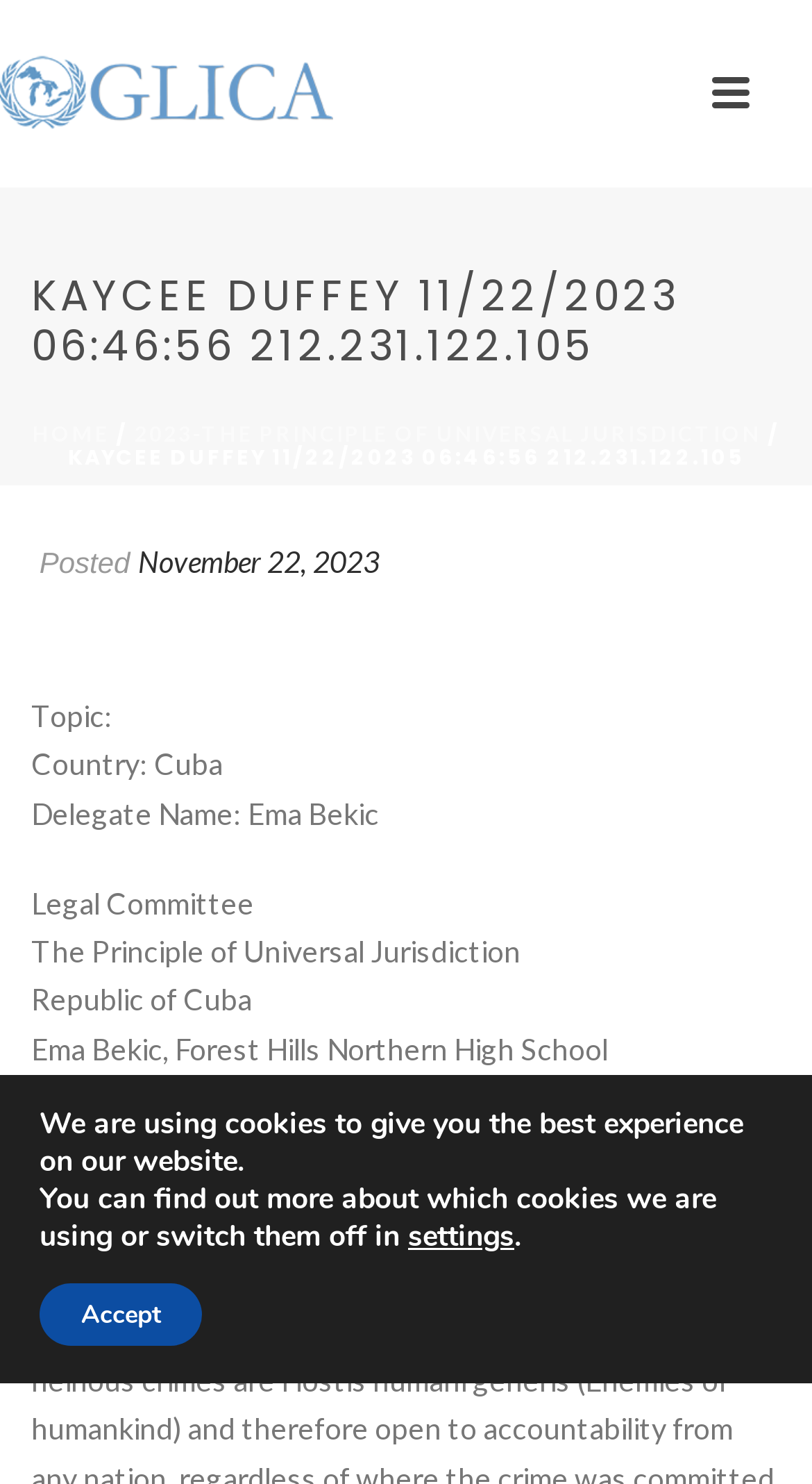Give a detailed account of the webpage, highlighting key information.

This webpage appears to be a conference or event page, specifically related to the Great Lakes Invitational Conference Association. At the top left, there is a logo image of the association, accompanied by a link to the organization's homepage. 

Below the logo, there is a heading that displays the author's name, Kaycee Duffey, along with the date and time of the post, November 22, 2023, 06:46:56. 

To the right of the heading, there are three links: "HOME", a separator, and "2023-THE PRINCIPLE OF UNIVERSAL JURISDICTION". The latter link seems to be the title of the conference or event.

Below these links, there is a section that provides details about the event. It starts with a posted time and date, followed by several lines of text that describe the topic, country, delegate name, legal committee, and other relevant information. The text is organized in a clear and concise manner, with each line building on the previous one to provide a comprehensive overview of the event.

At the bottom right of the page, there is a link with no text, and a GDPR cookie banner that informs users about the use of cookies on the website. The banner provides options to learn more about the cookies used or to switch them off, along with an "Accept" button to acknowledge the use of cookies.